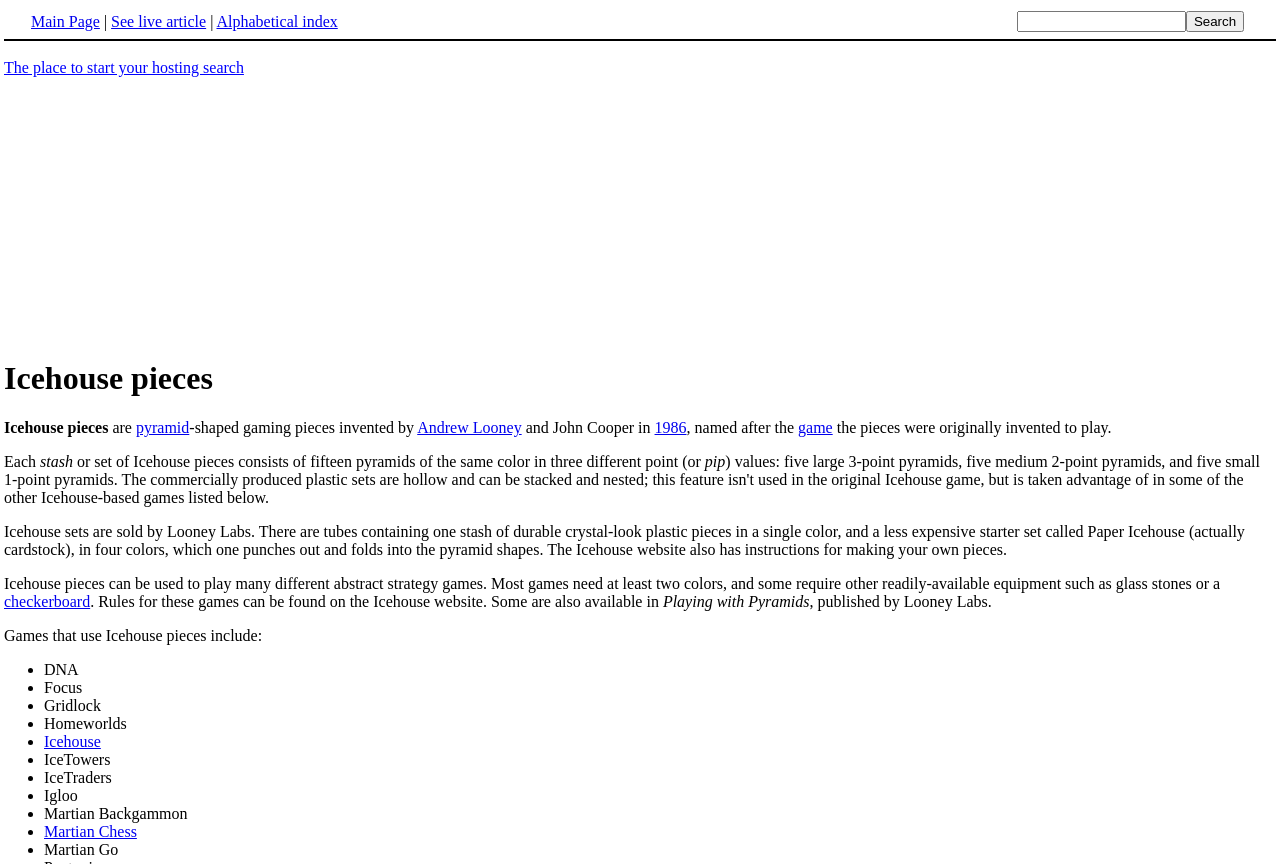Provide a one-word or short-phrase response to the question:
What is the name of the company that sells Icehouse sets?

Looney Labs